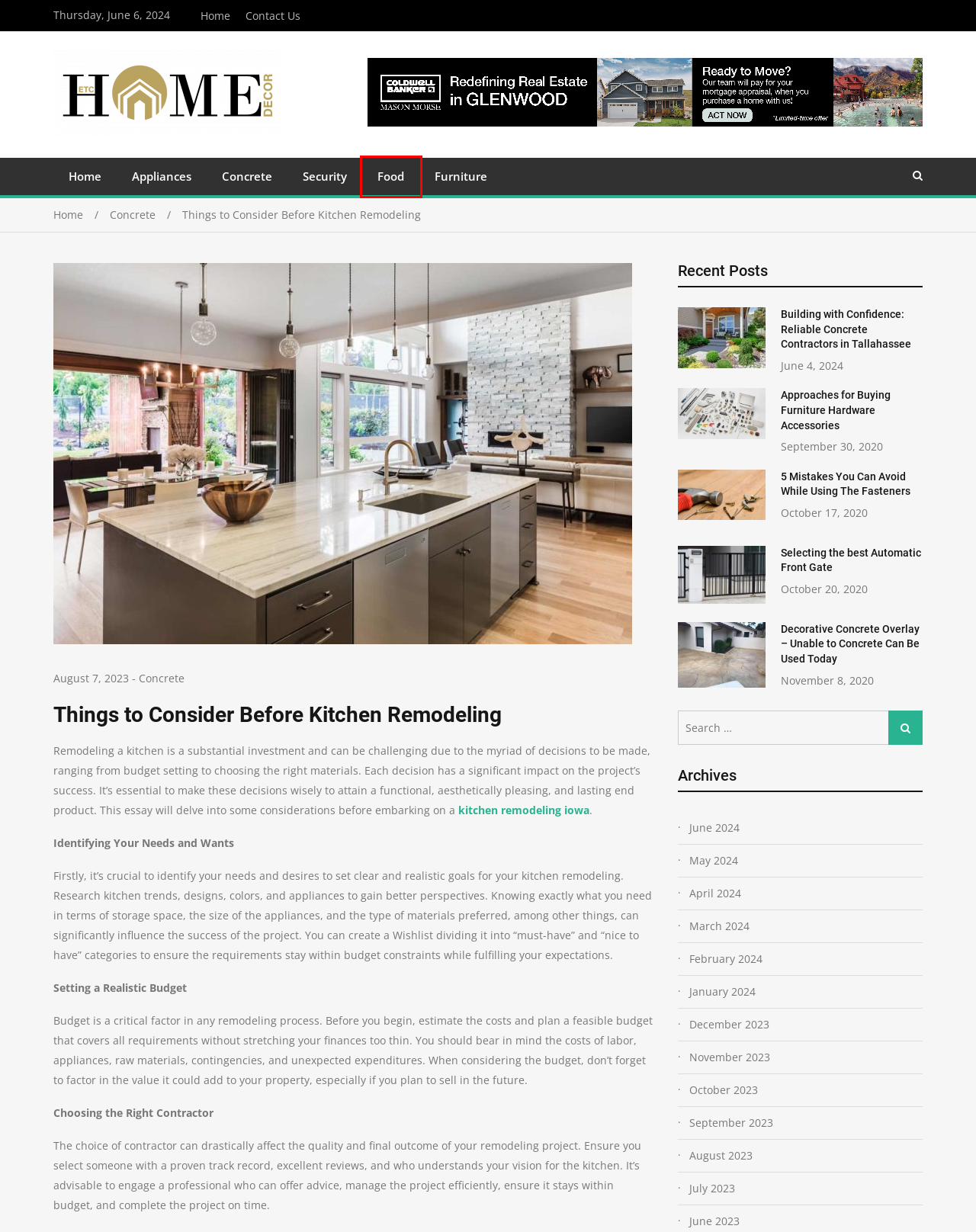Evaluate the webpage screenshot and identify the element within the red bounding box. Select the webpage description that best fits the new webpage after clicking the highlighted element. Here are the candidates:
A. Decorative Concrete Overlay - Unable to Concrete Can Be Used Today - Etc Home Decor
B. November 2023 - Etc Home Decor
C. Home Archives - Etc Home Decor
D. Food Archives - Etc Home Decor
E. September 2023 - Etc Home Decor
F. Furniture Archives - Etc Home Decor
G. January 2024 - Etc Home Decor
H. Concrete Archives - Etc Home Decor

D